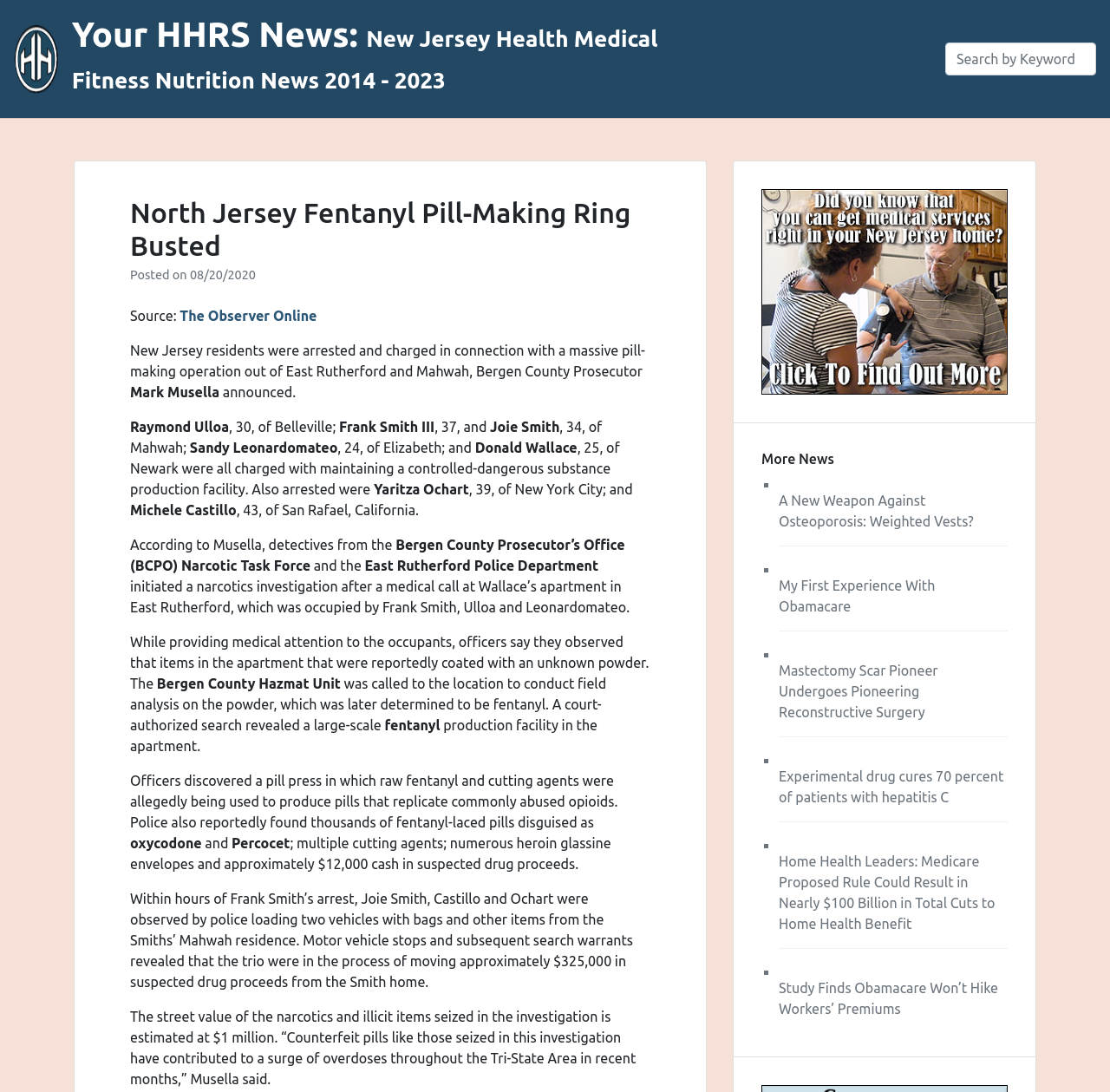Identify the bounding box for the element characterized by the following description: "alt="portSvc"".

[0.686, 0.259, 0.908, 0.273]